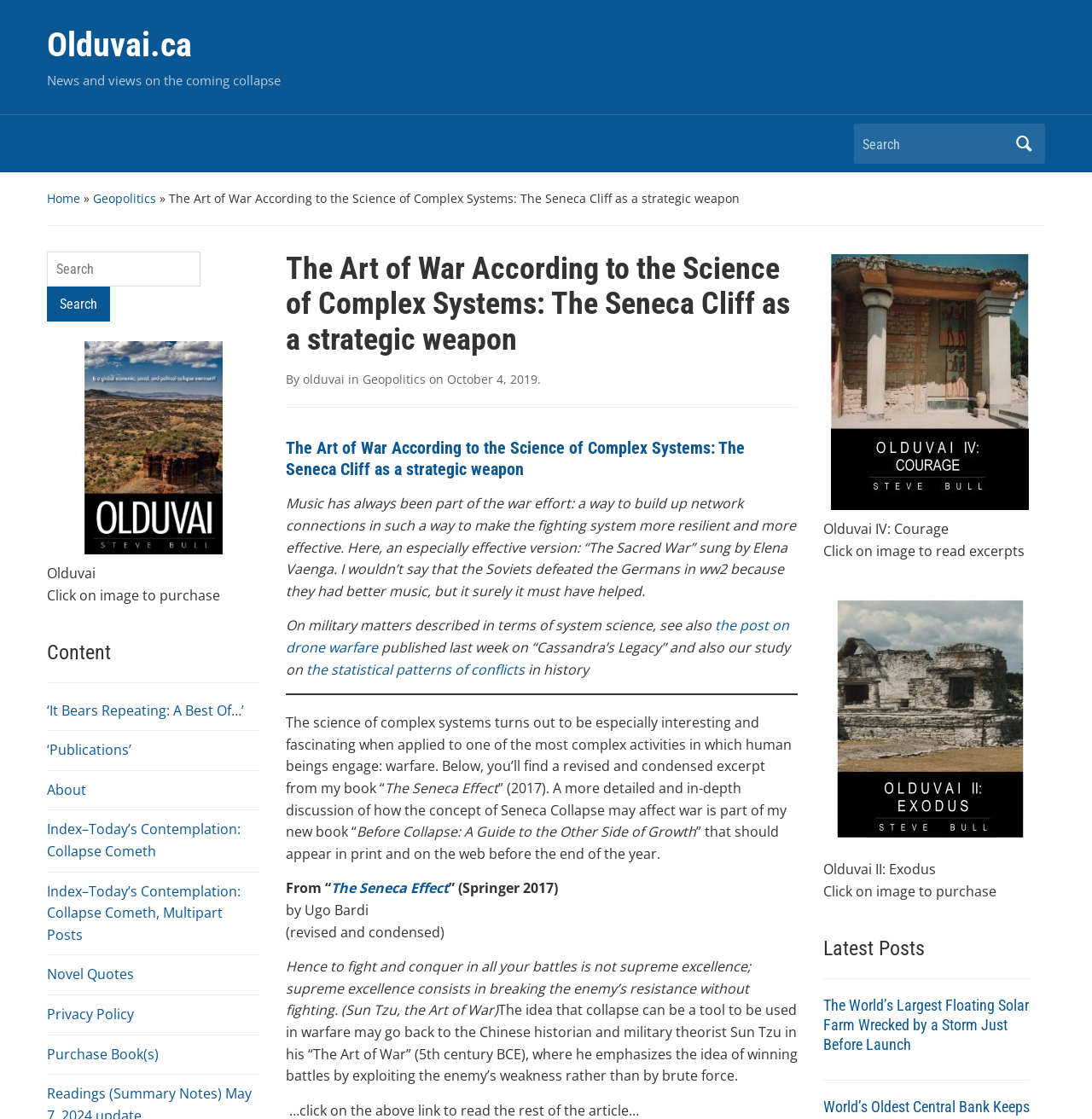Identify the bounding box of the HTML element described here: "Home". Provide the coordinates as four float numbers between 0 and 1: [left, top, right, bottom].

[0.043, 0.17, 0.073, 0.184]